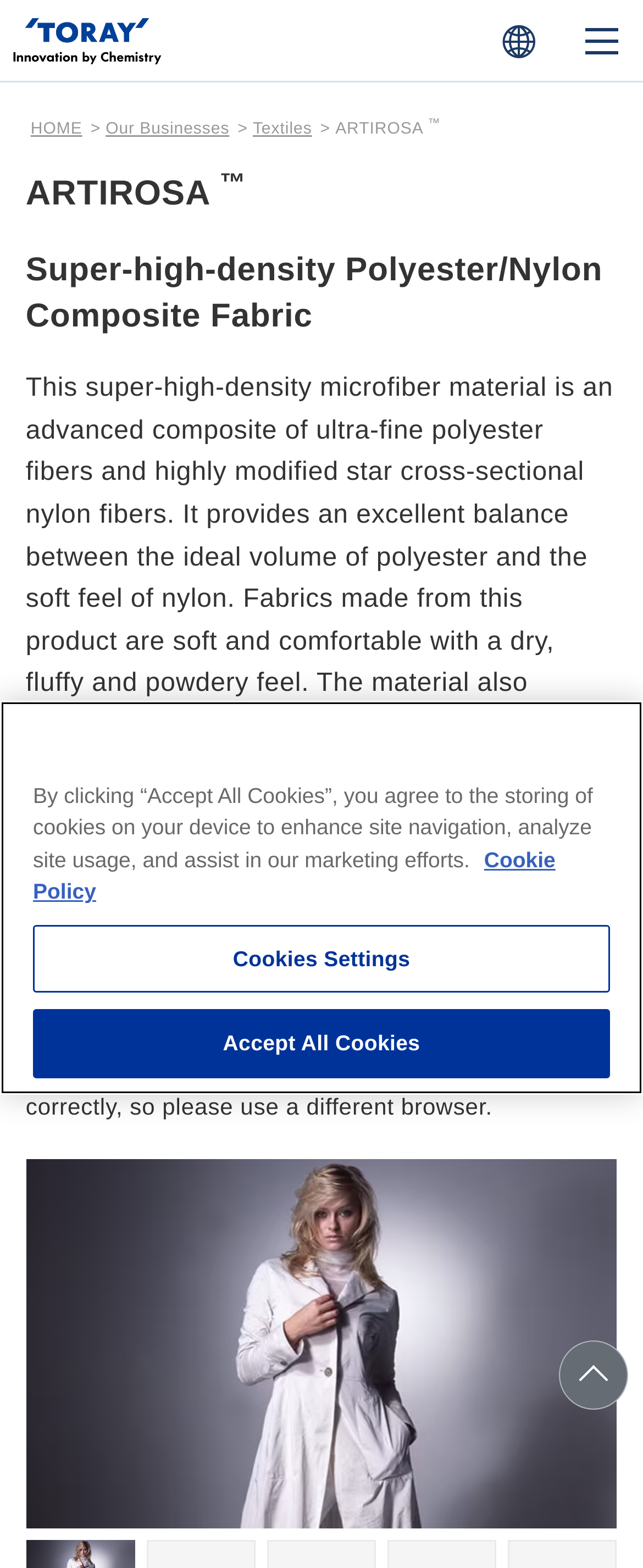What is the purpose of the 'CONTACT US' link?
Can you provide an in-depth and detailed response to the question?

The 'CONTACT US' link is likely to lead to a contact form or a page with contact information, allowing users to get in touch with the company.